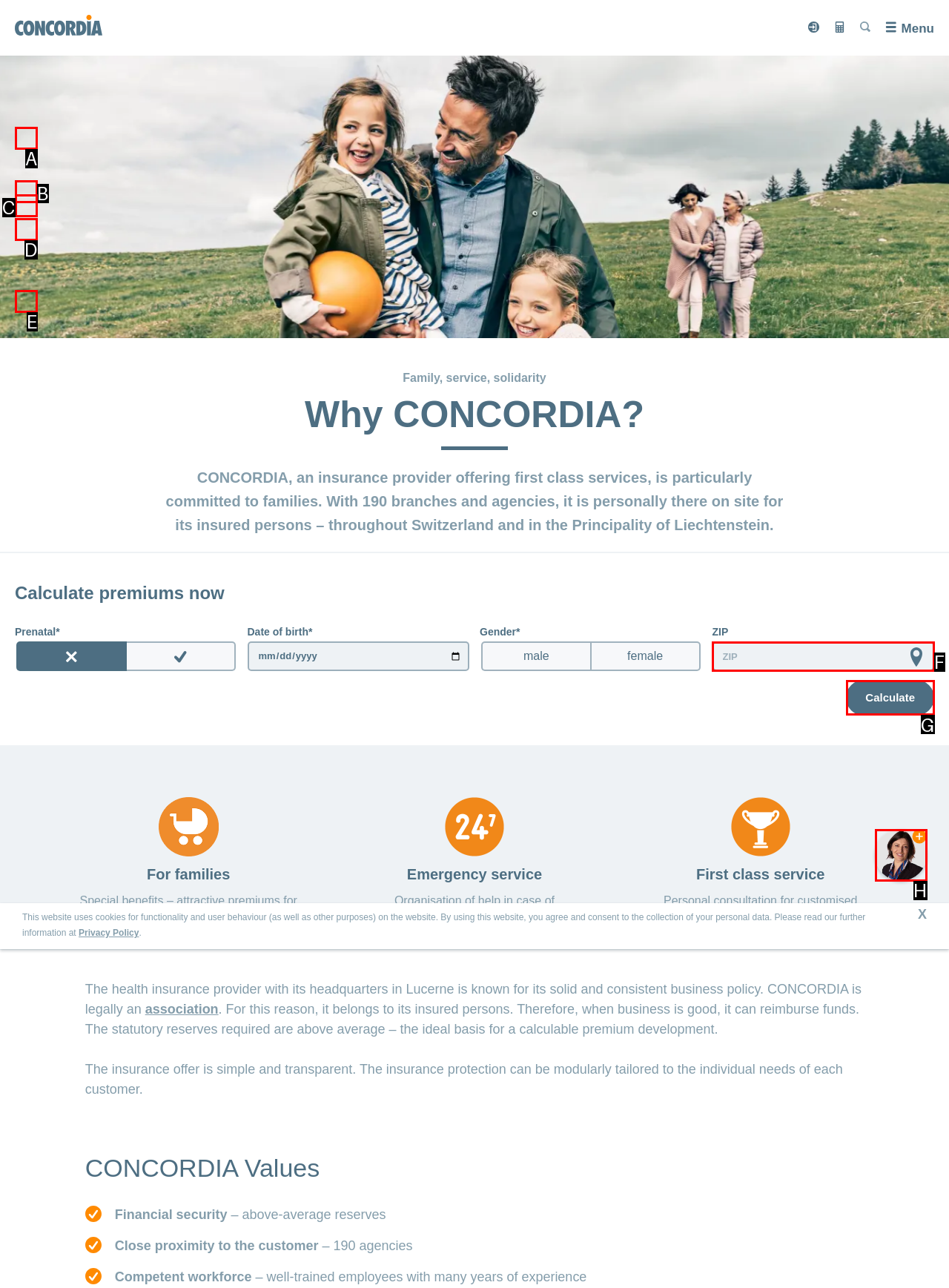Tell me which option best matches this description: parent_node: ZIP name="plz" placeholder="ZIP"
Answer with the letter of the matching option directly from the given choices.

F